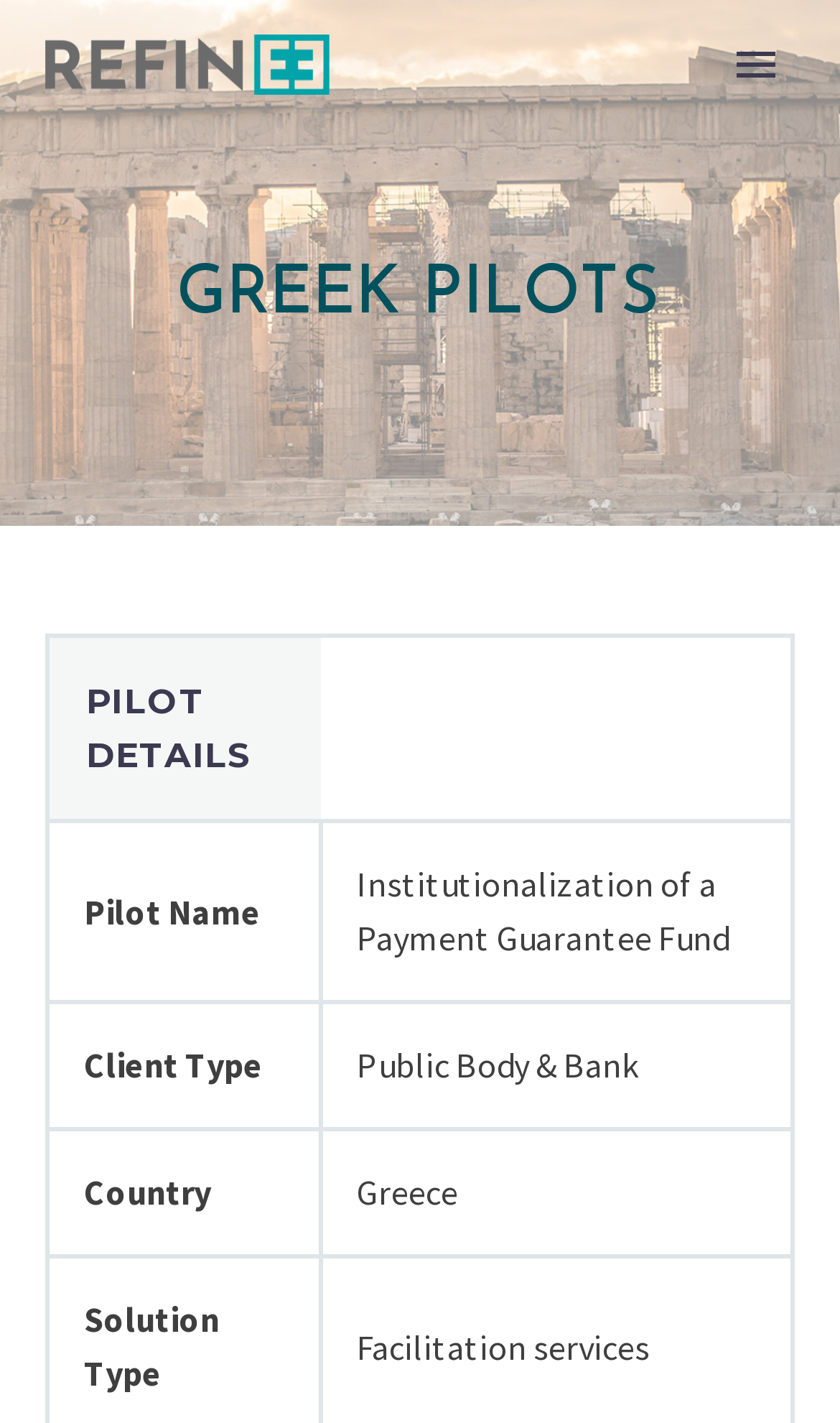Specify the bounding box coordinates (top-left x, top-left y, bottom-right x, bottom-right y) of the UI element in the screenshot that matches this description: Primary Menu

[0.854, 0.023, 0.946, 0.068]